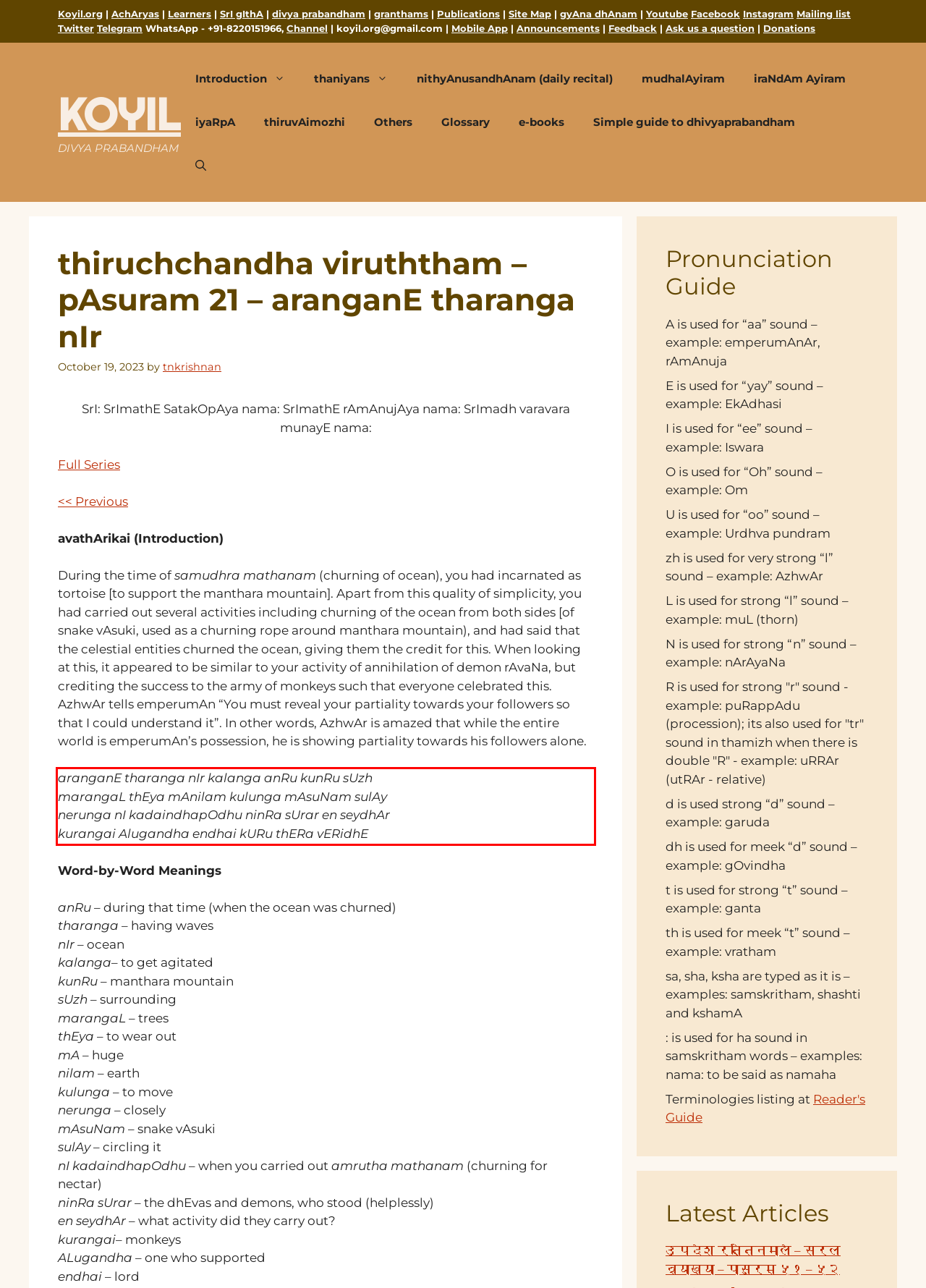From the provided screenshot, extract the text content that is enclosed within the red bounding box.

aranganE tharanga nIr kalanga anRu kunRu sUzh marangaL thEya mAnilam kulunga mAsuNam sulAy nerunga nI kadaindhapOdhu ninRa sUrar en seydhAr kurangai Alugandha endhai kURu thERa vERidhE